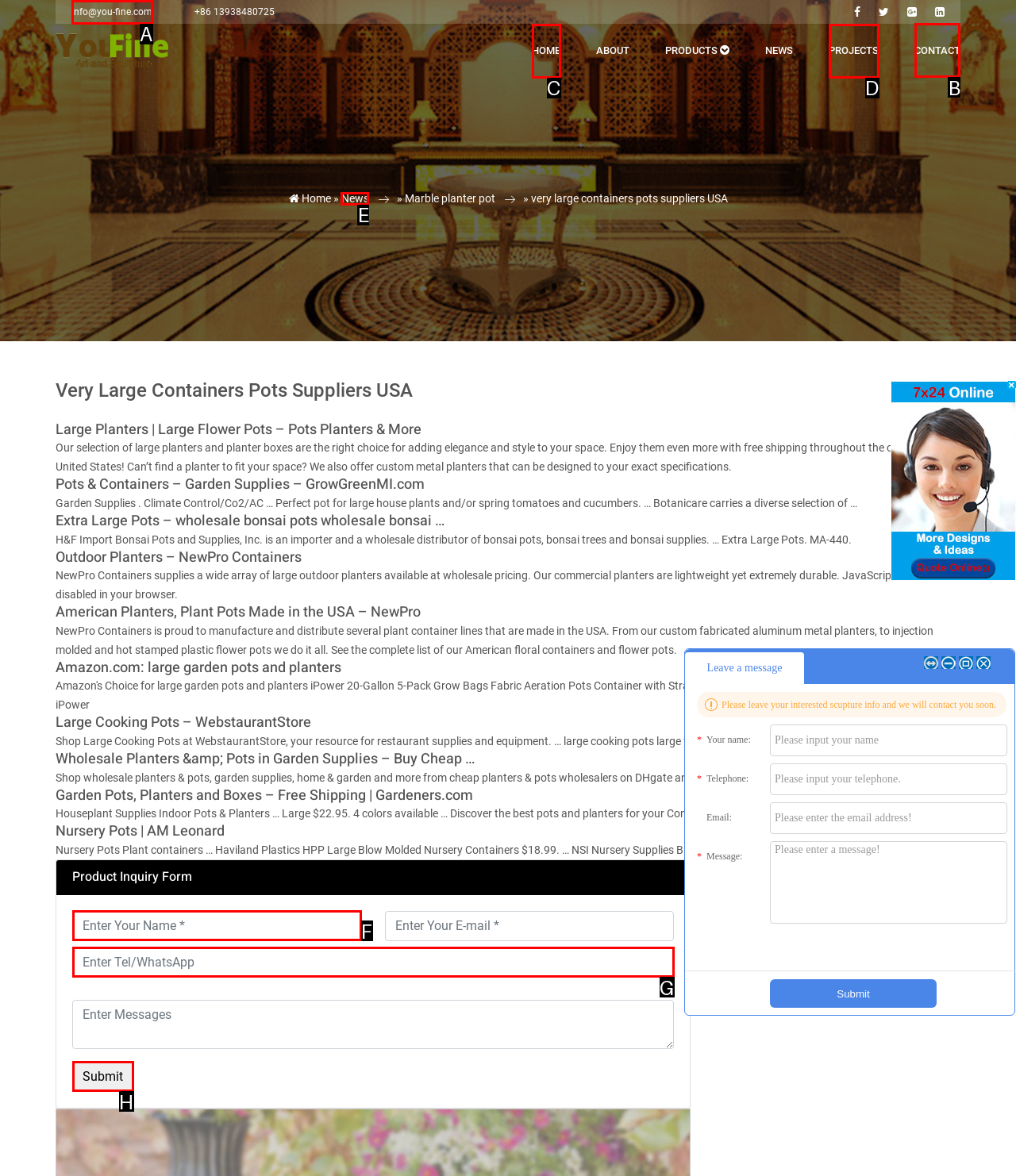Select the appropriate bounding box to fulfill the task: Click the CONTACT link Respond with the corresponding letter from the choices provided.

B